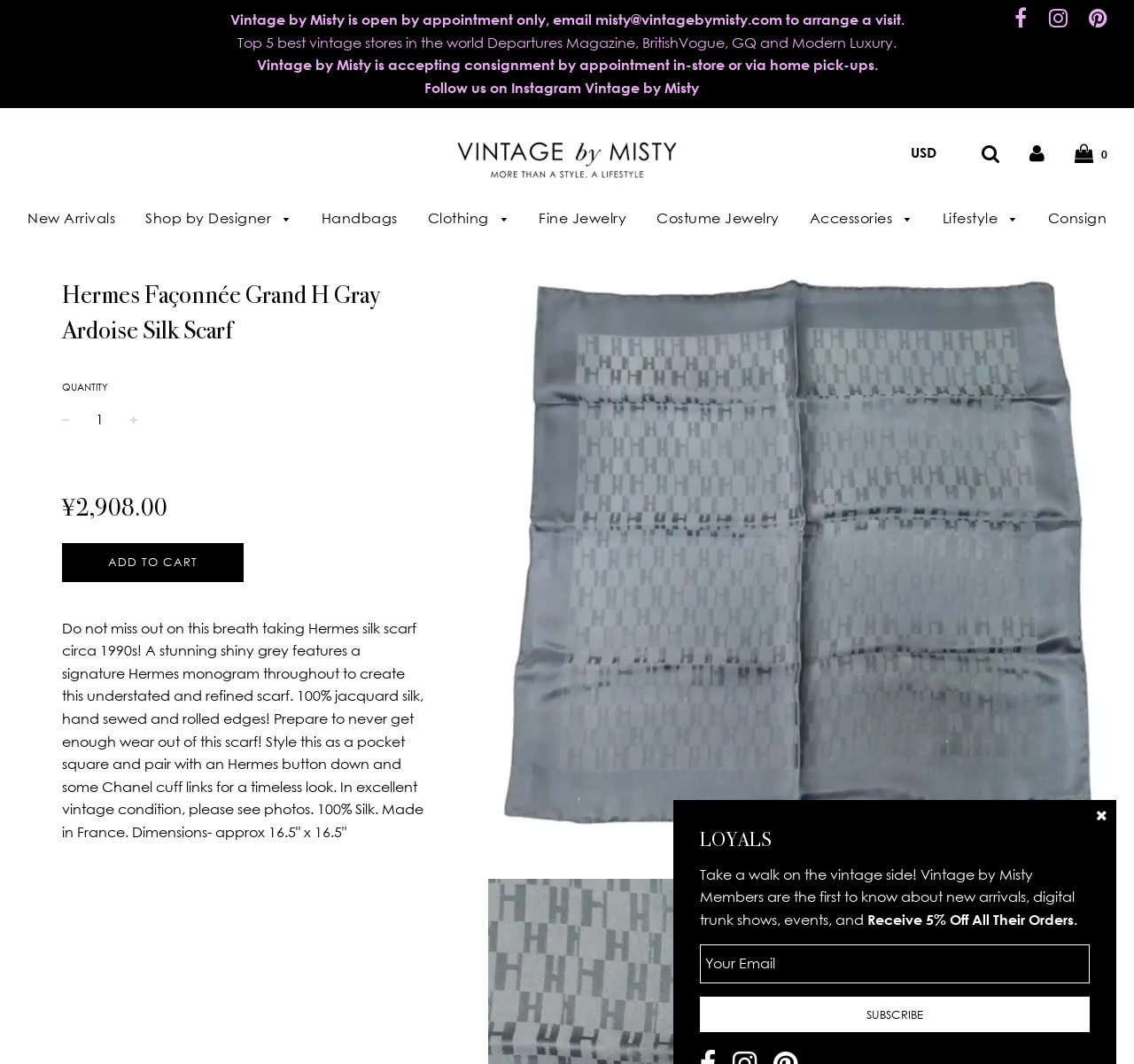Can you identify the bounding box coordinates of the clickable region needed to carry out this instruction: 'Click the 'New Arrivals' link'? The coordinates should be four float numbers within the range of 0 to 1, stated as [left, top, right, bottom].

[0.012, 0.186, 0.113, 0.224]